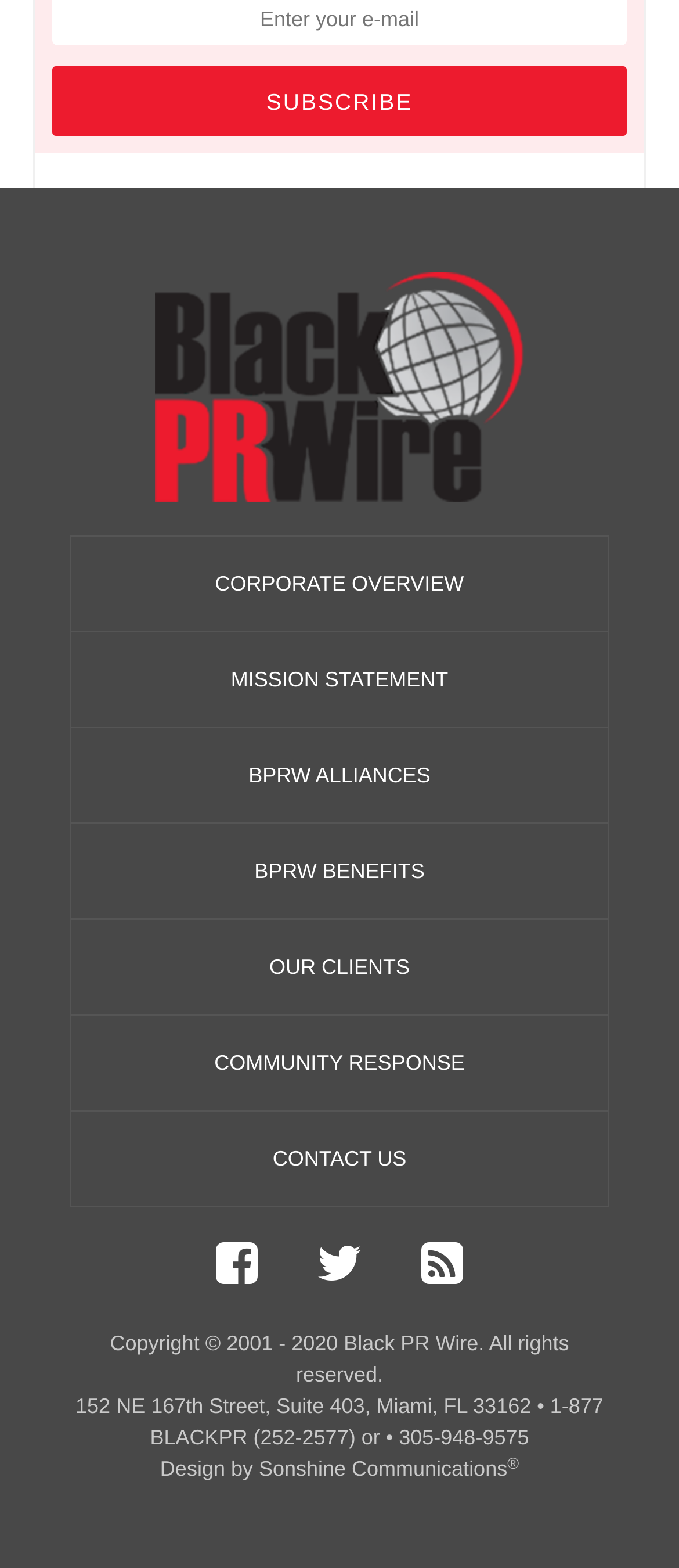What is the company's address?
Using the picture, provide a one-word or short phrase answer.

152 NE 167th Street, Suite 403, Miami, FL 33162